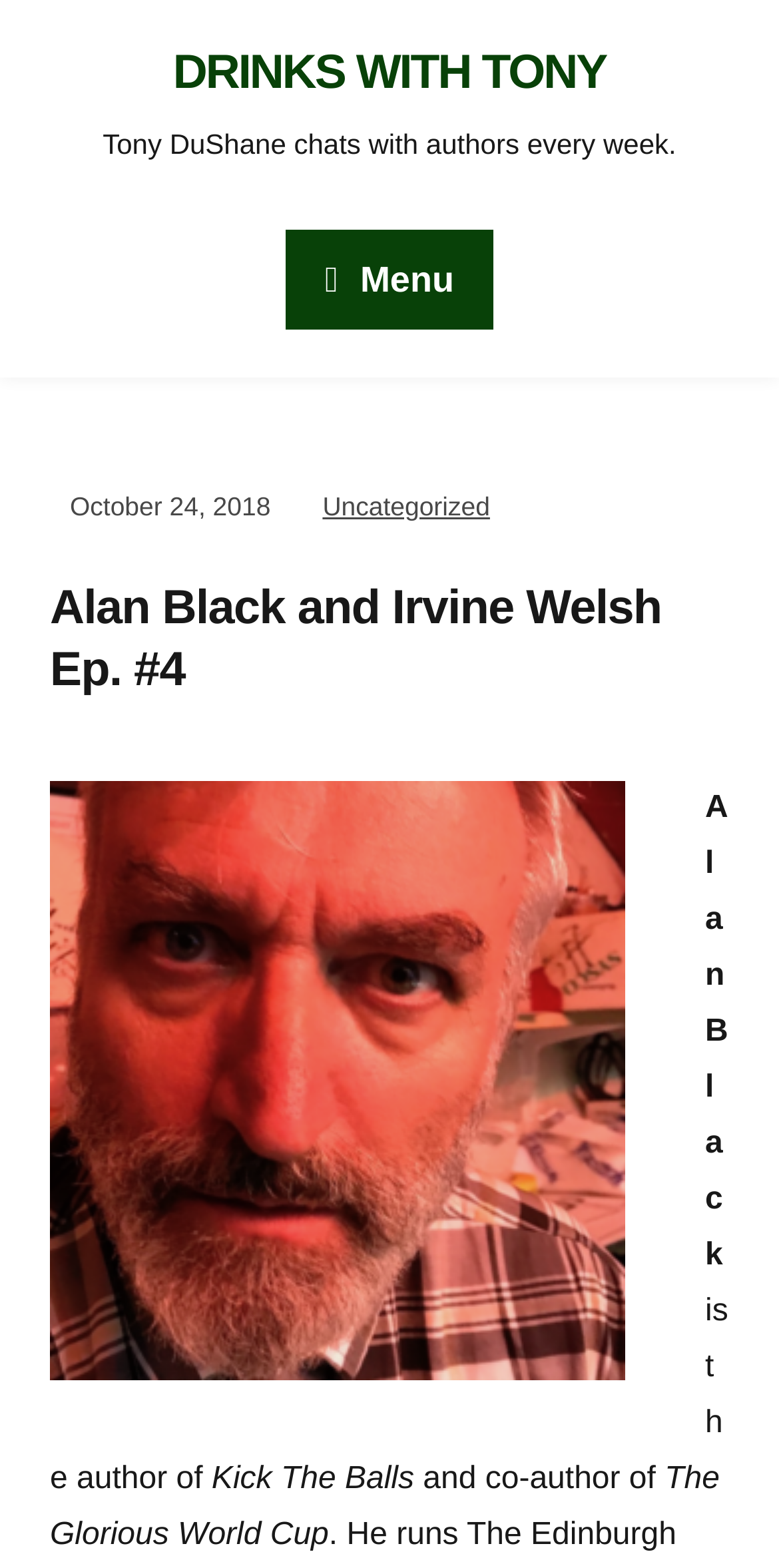Answer this question in one word or a short phrase: What is Irvine Welsh's role in the episode?

Not specified